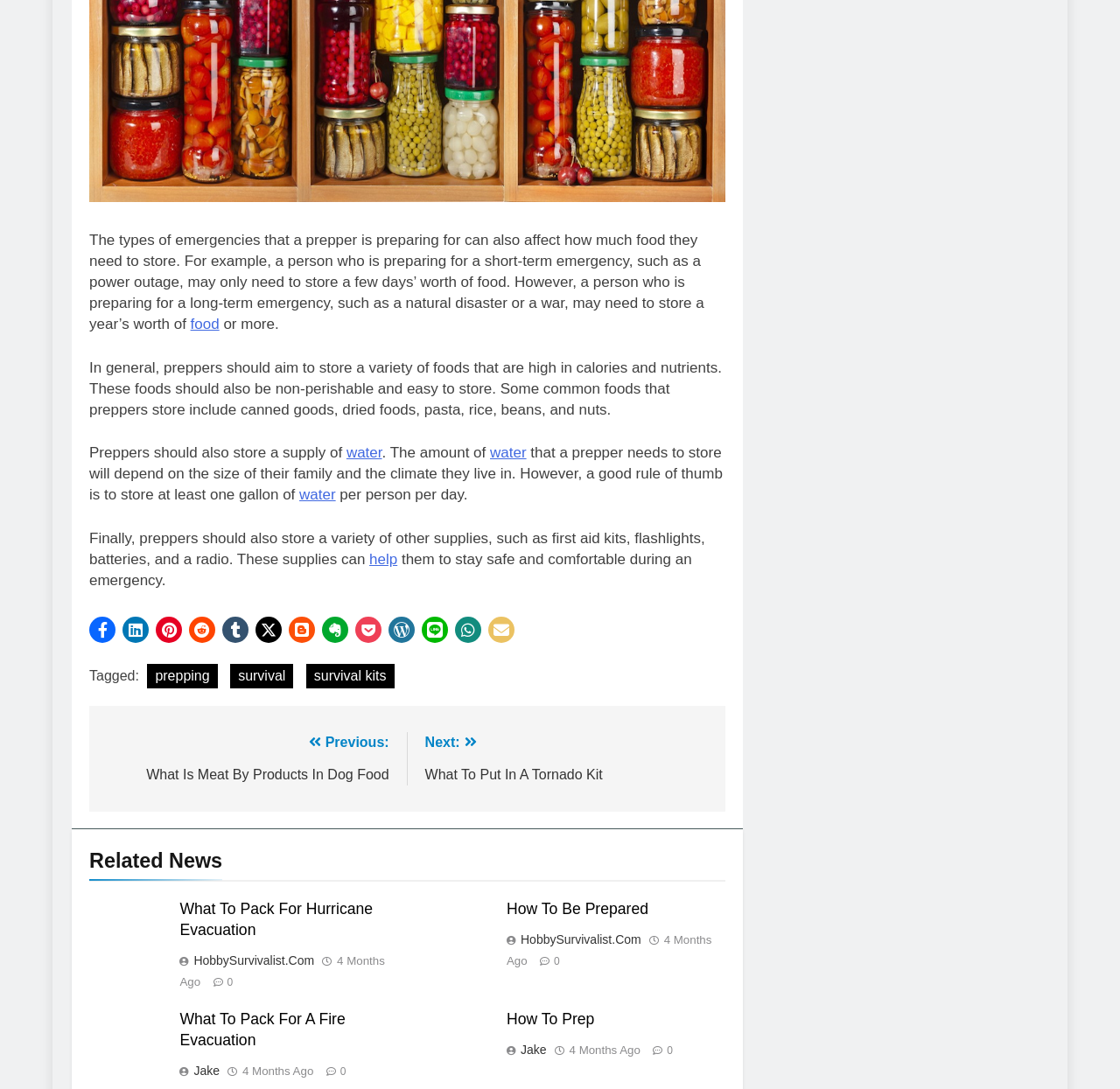What is the topic of the article 'What To Pack For Hurricane Evacuation'?
Look at the webpage screenshot and answer the question with a detailed explanation.

The article 'What To Pack For Hurricane Evacuation' is related to preparing for hurricane evacuations, which is a type of emergency situation.